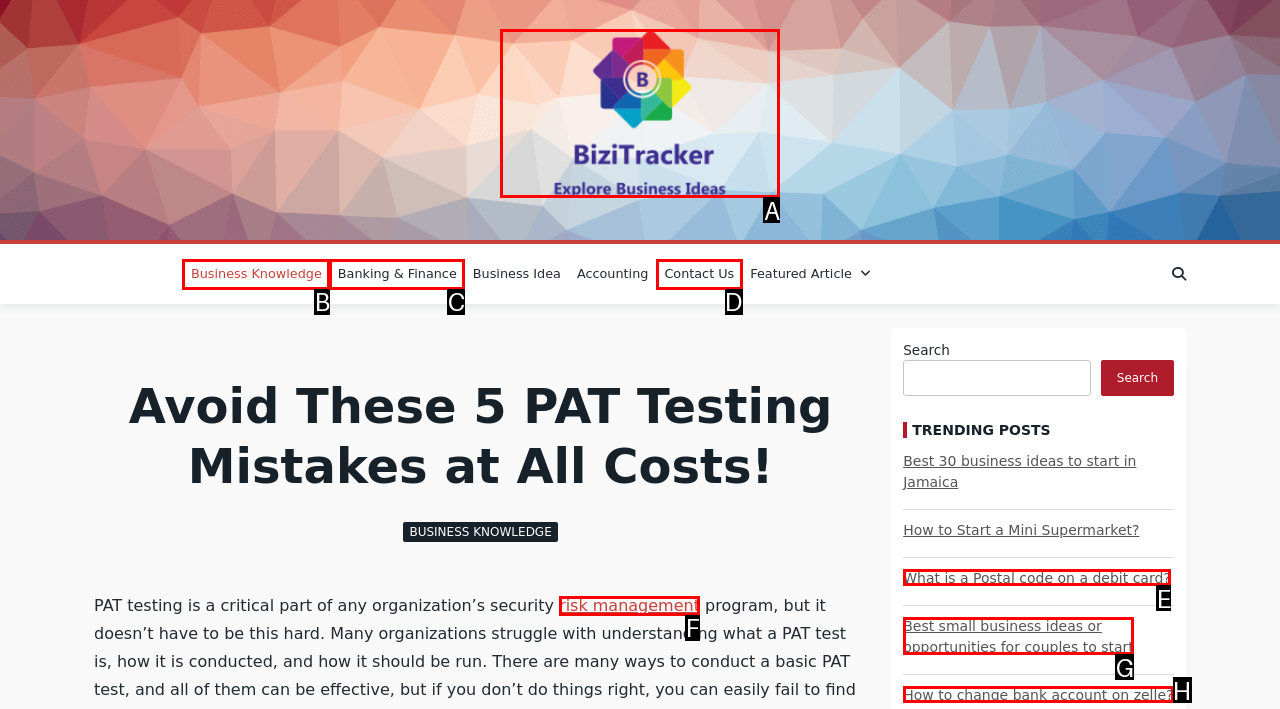Identify the correct UI element to click for the following task: Click the Bizitracker logo Choose the option's letter based on the given choices.

A